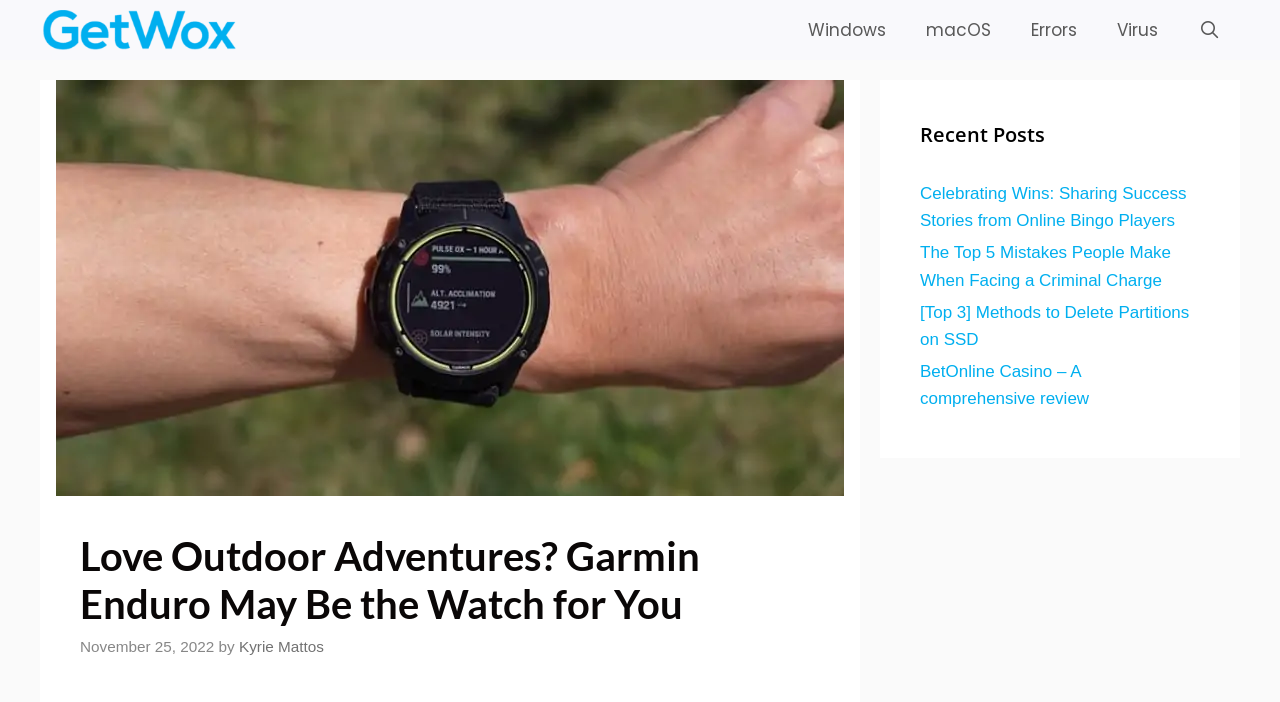Based on the image, give a detailed response to the question: Who is the author of the current article?

I looked at the header section and found the link 'Kyrie Mattos' which is the author of the current article.